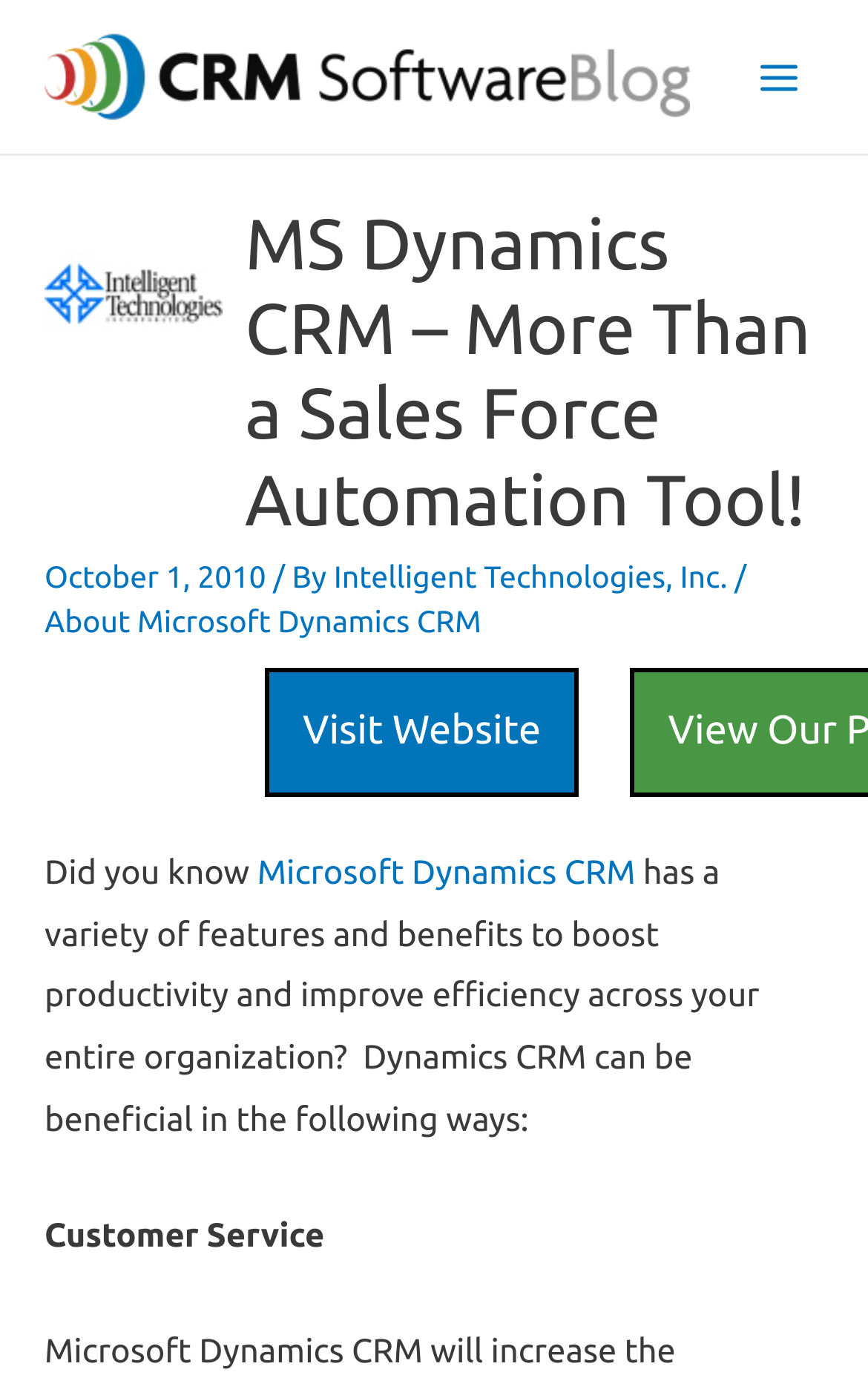What is one of the benefits of Microsoft Dynamics CRM?
Provide a detailed answer to the question, using the image to inform your response.

I found one of the benefits of Microsoft Dynamics CRM by reading the static text element that lists 'Customer Service' as one of the ways Dynamics CRM can be beneficial.